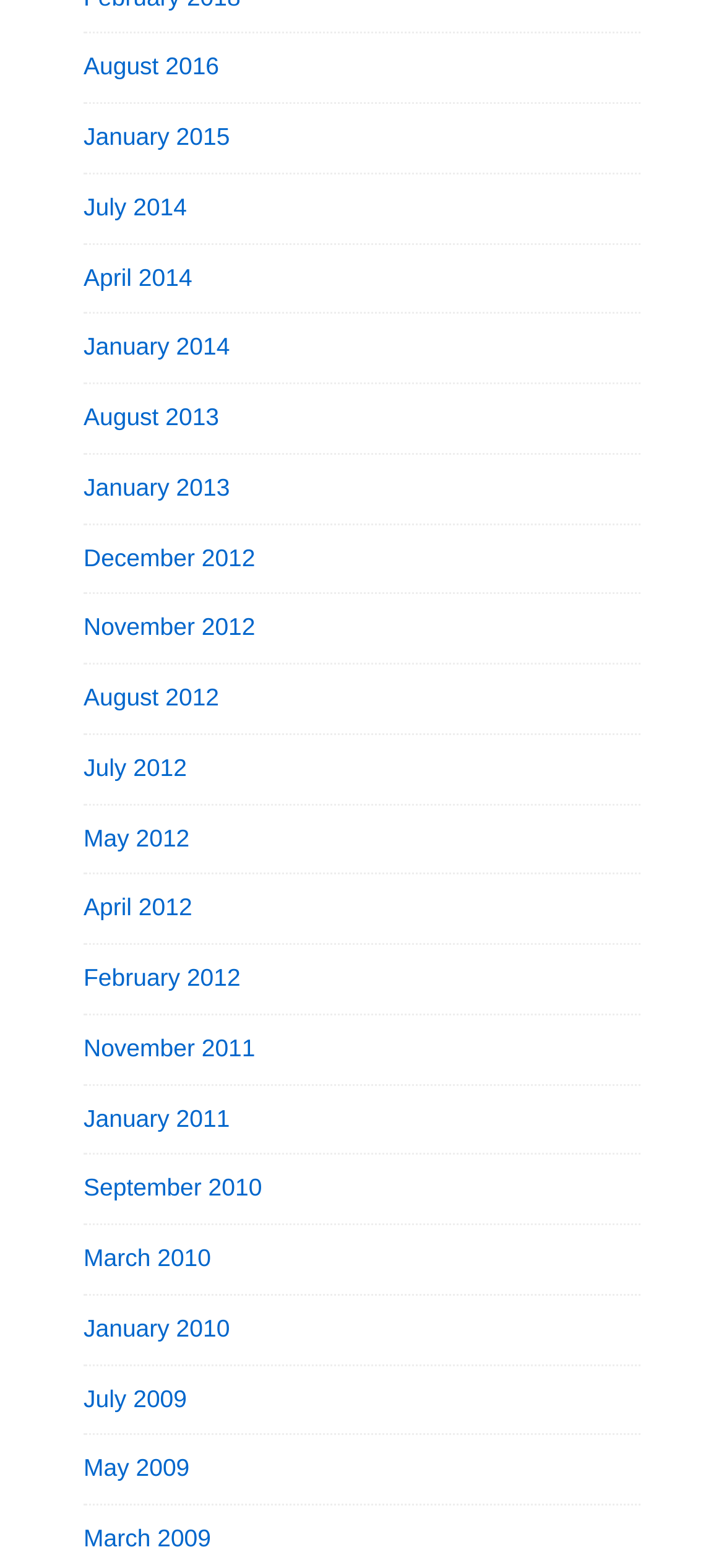How many months are available in 2012?
Carefully analyze the image and provide a detailed answer to the question.

I counted the number of links related to 2012, which are August 2012, July 2012, May 2012, and November 2012, resulting in a total of 4 months available in 2012.